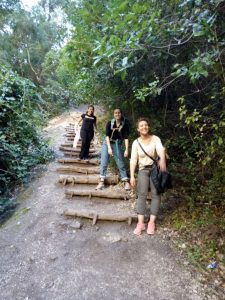Answer with a single word or phrase: 
Where are the women likely exploring?

Morocco